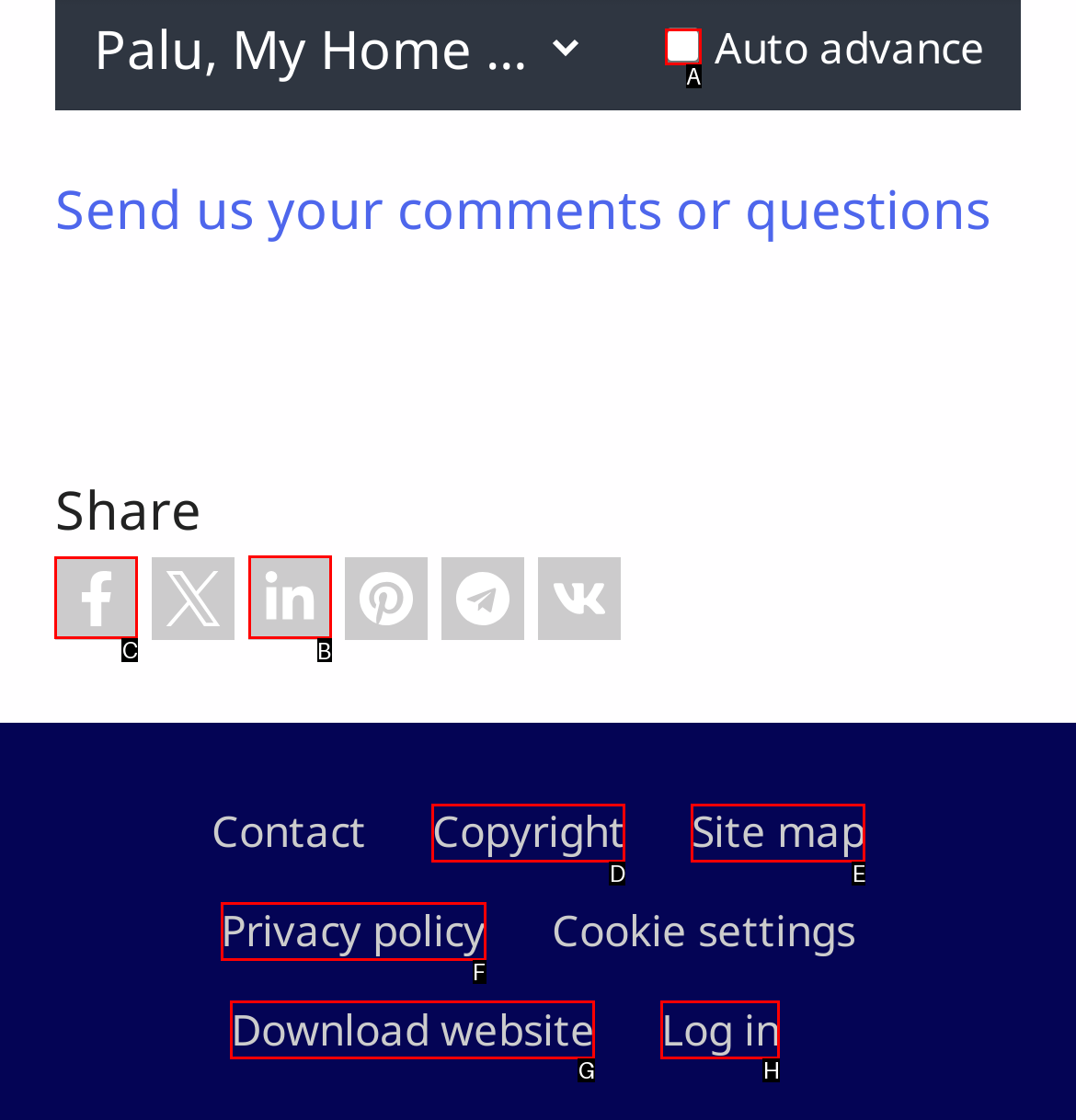For the instruction: Share on Facebook, which HTML element should be clicked?
Respond with the letter of the appropriate option from the choices given.

C